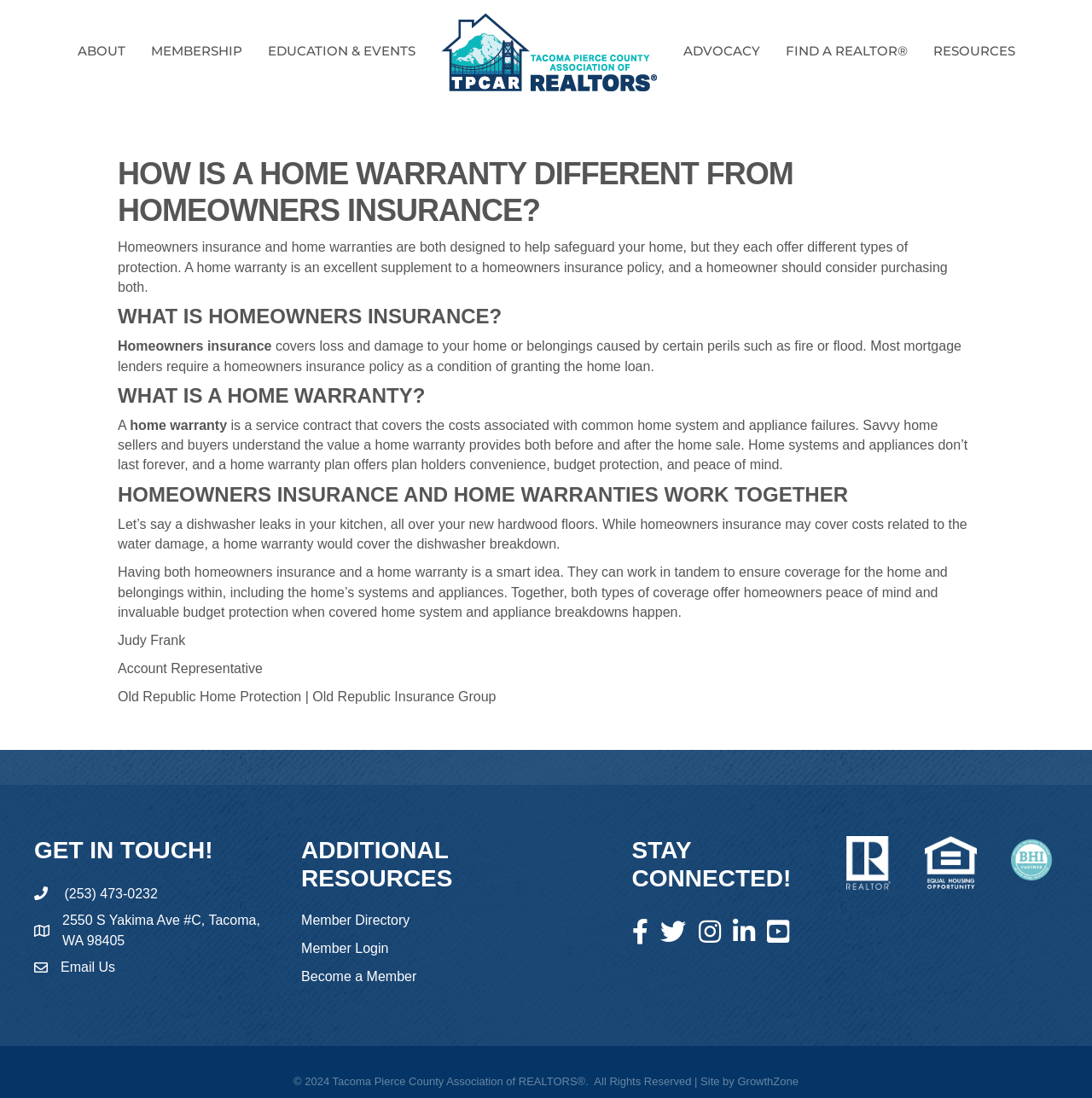Kindly determine the bounding box coordinates for the clickable area to achieve the given instruction: "Visit Member Directory".

[0.276, 0.831, 0.375, 0.844]